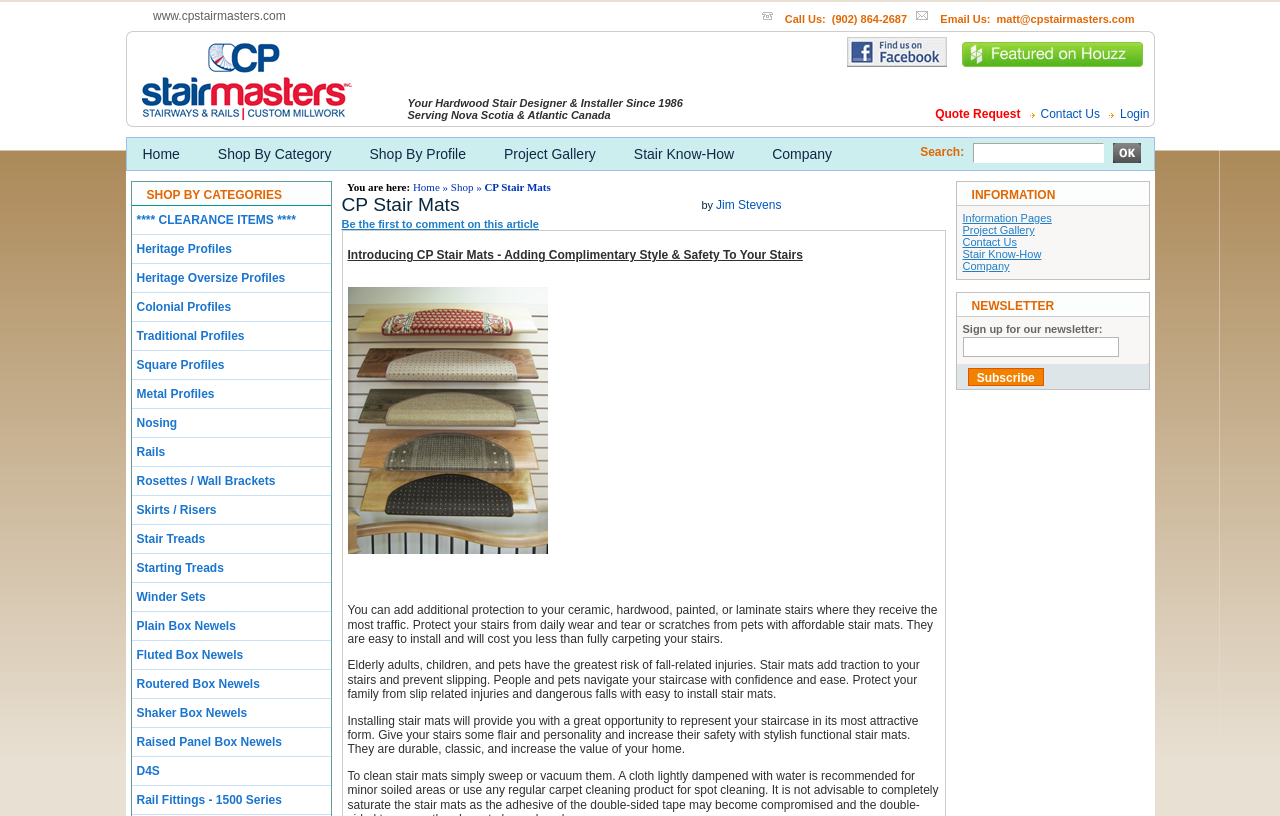Provide your answer to the question using just one word or phrase: What is the purpose of the textbox in the top section?

Search